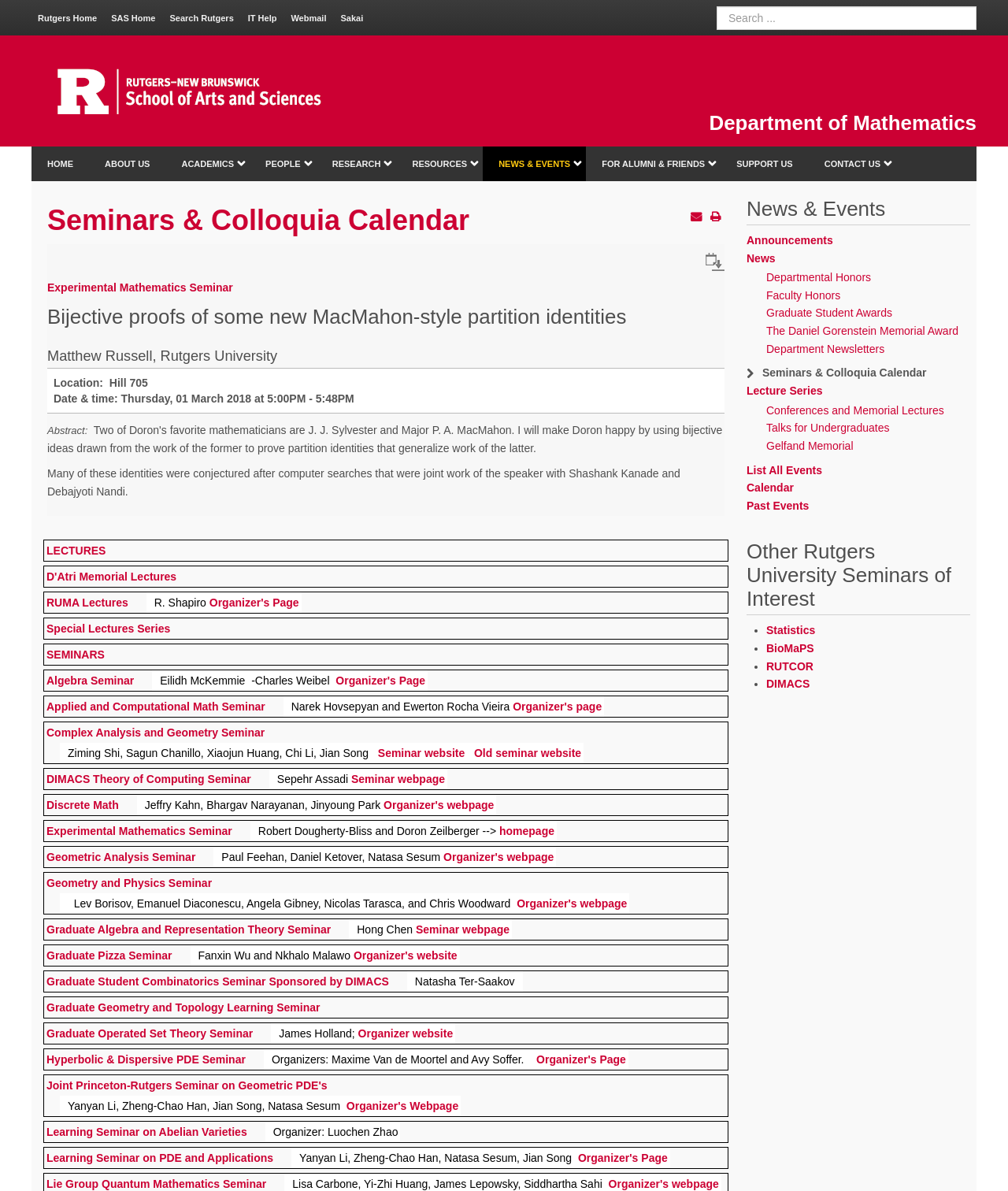Who is the speaker of the seminar?
Based on the screenshot, answer the question with a single word or phrase.

Matthew Russell